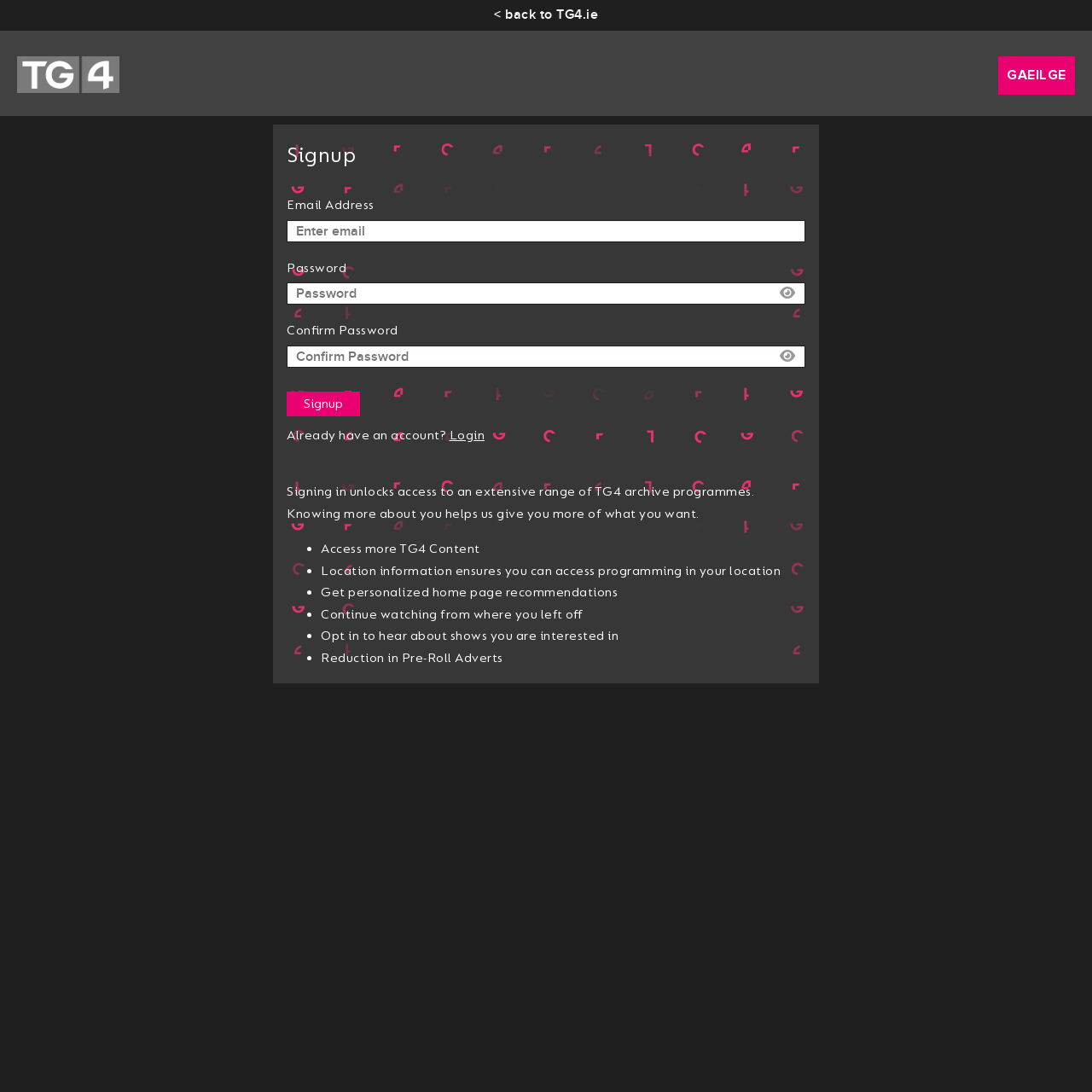Given the element description, predict the bounding box coordinates in the format (top-left x, top-left y, bottom-right x, bottom-right y), using floating point numbers between 0 and 1: alt="TG4 Logo"

[0.0, 0.028, 0.109, 0.085]